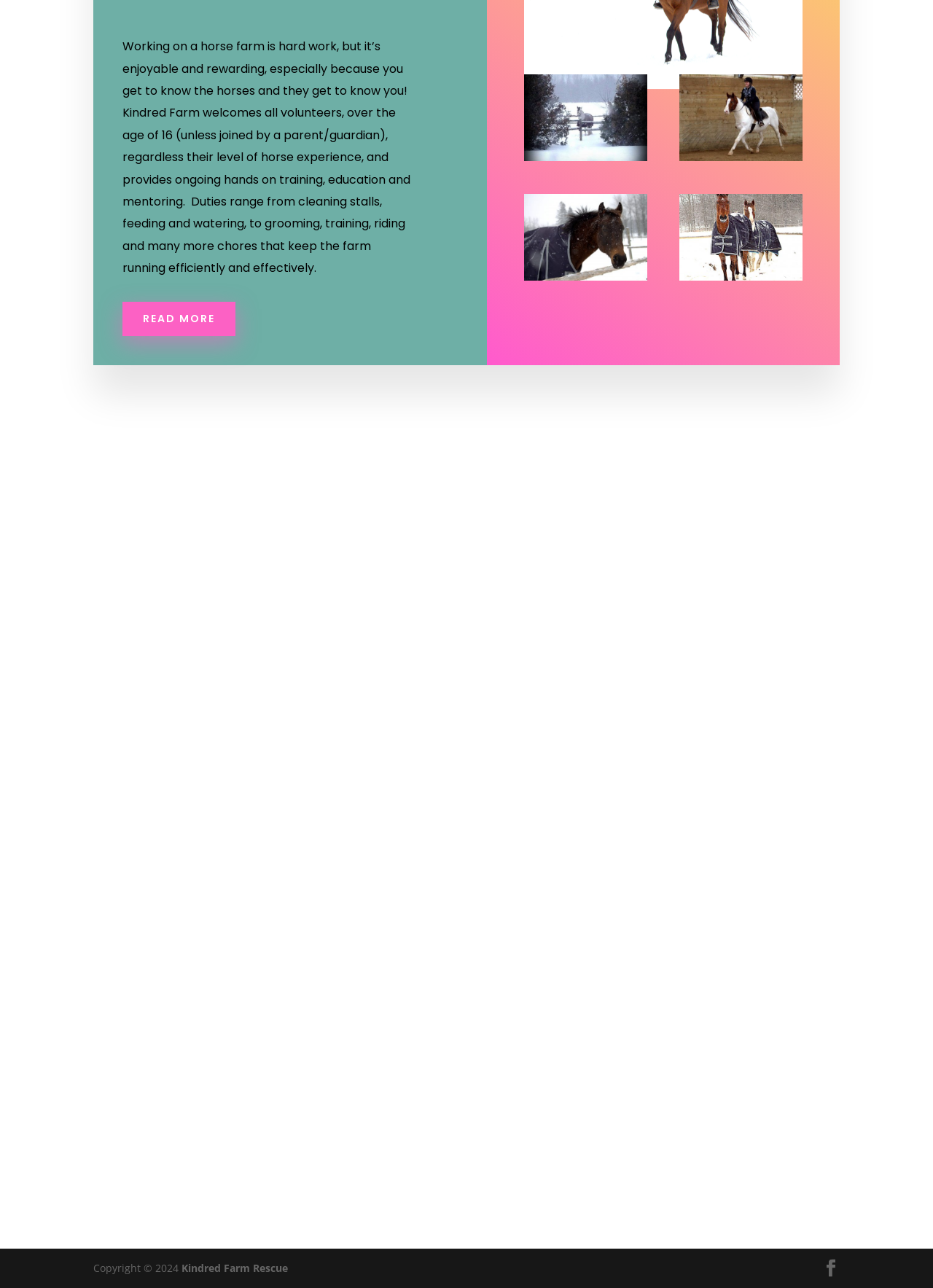What is the minimum age to volunteer at Kindred Farm?
Provide a short answer using one word or a brief phrase based on the image.

16